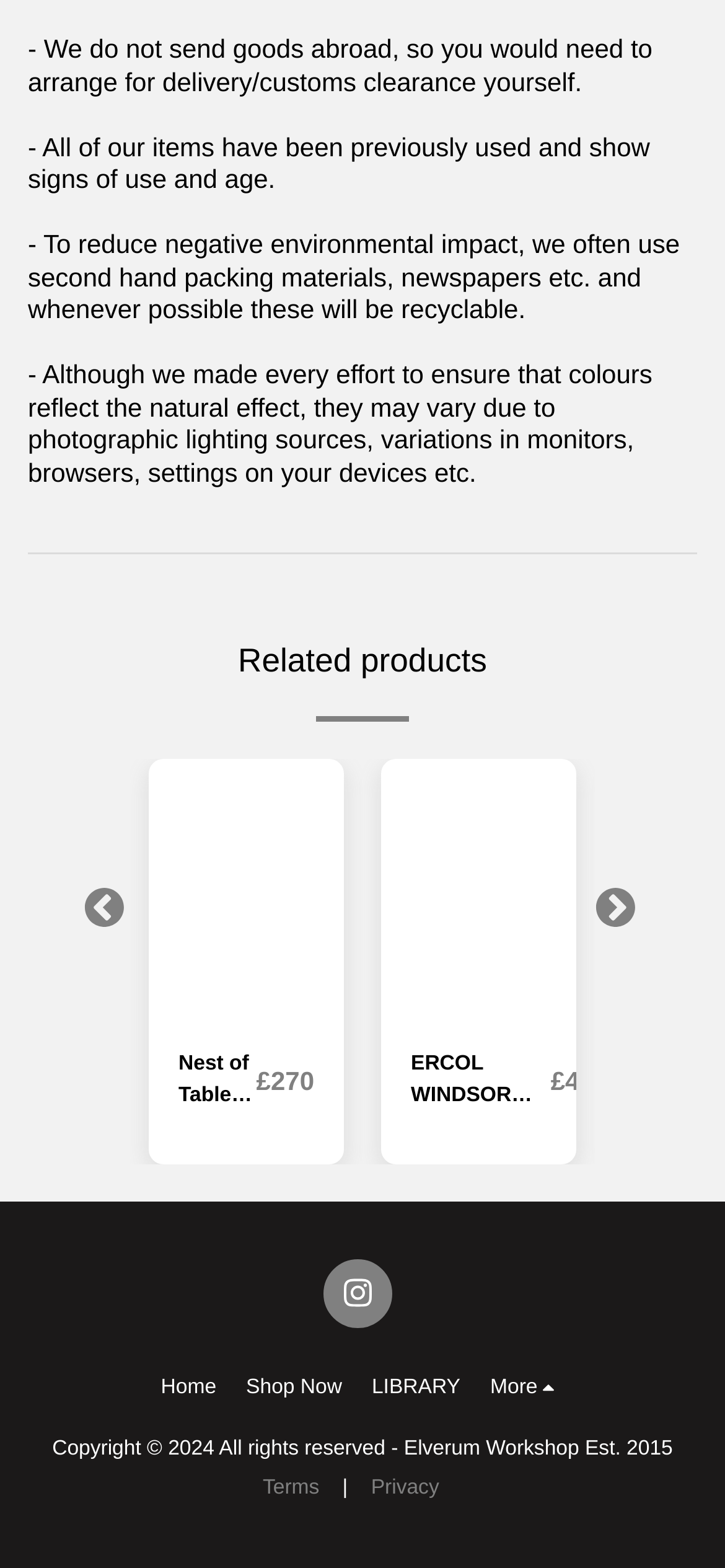Identify the bounding box for the given UI element using the description provided. Coordinates should be in the format (top-left x, top-left y, bottom-right x, bottom-right y) and must be between 0 and 1. Here is the description: £429

[0.76, 0.68, 0.839, 0.698]